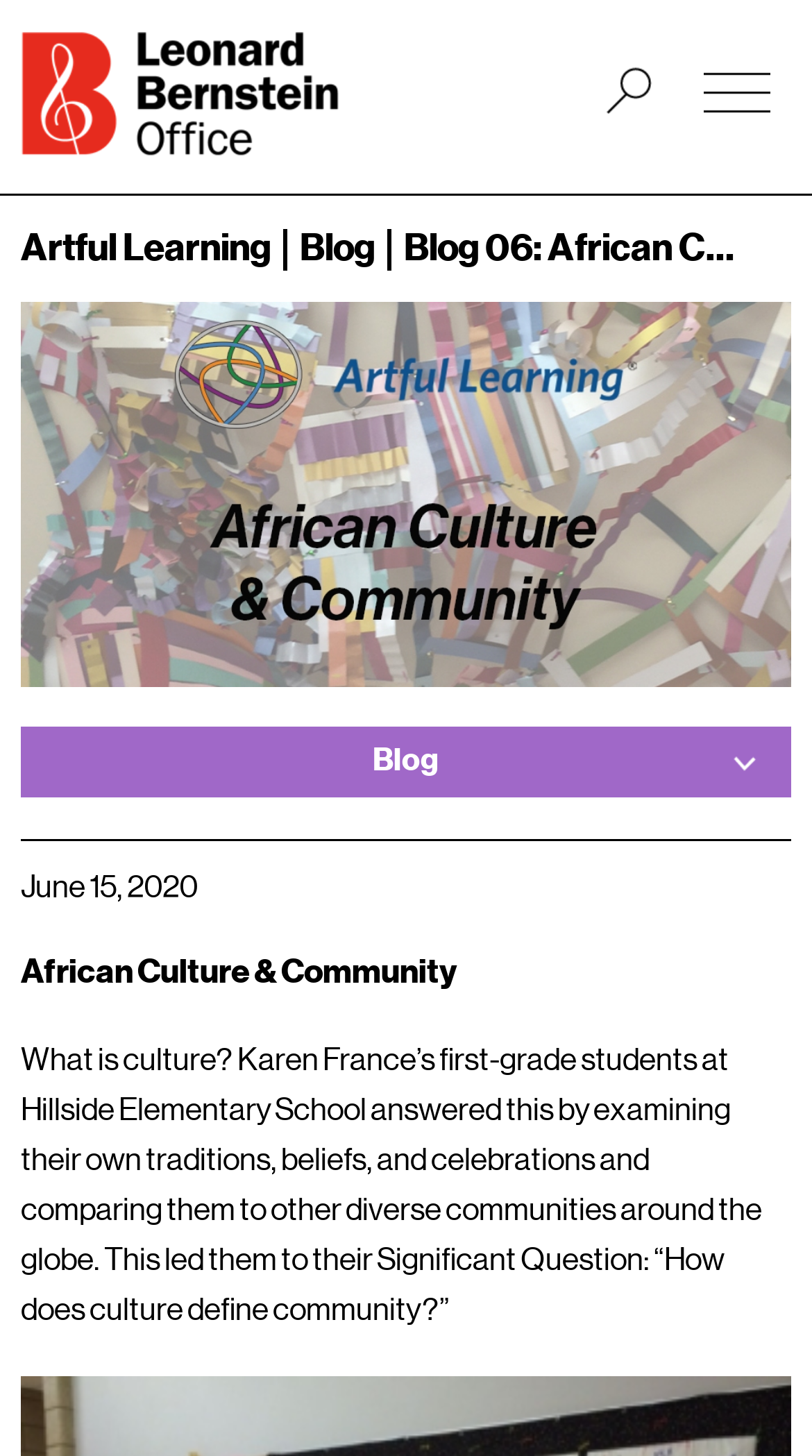Determine the bounding box coordinates for the UI element with the following description: "Blog". The coordinates should be four float numbers between 0 and 1, represented as [left, top, right, bottom].

[0.369, 0.154, 0.462, 0.186]